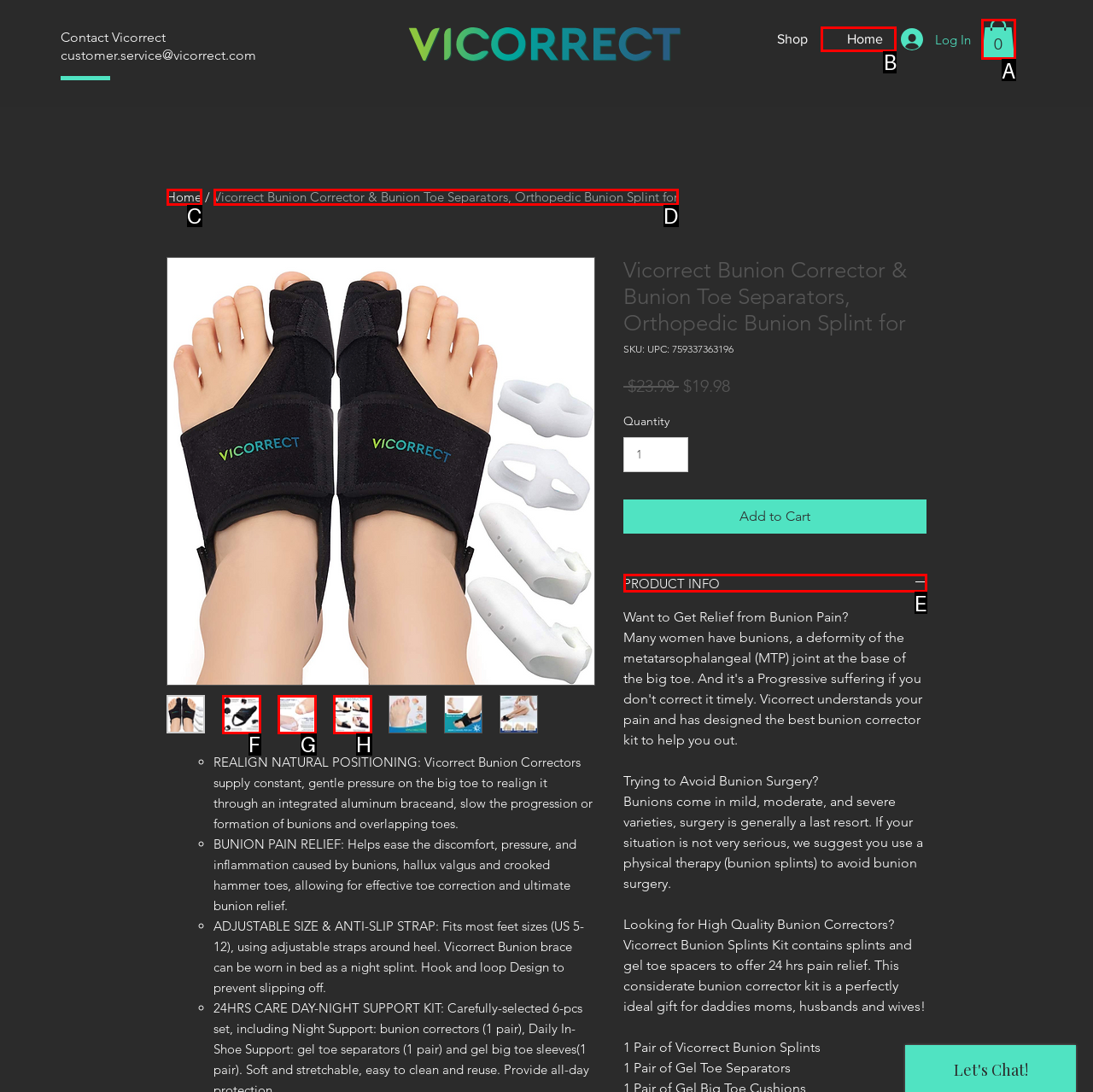Select the right option to accomplish this task: Click the 'Home' link. Reply with the letter corresponding to the correct UI element.

B